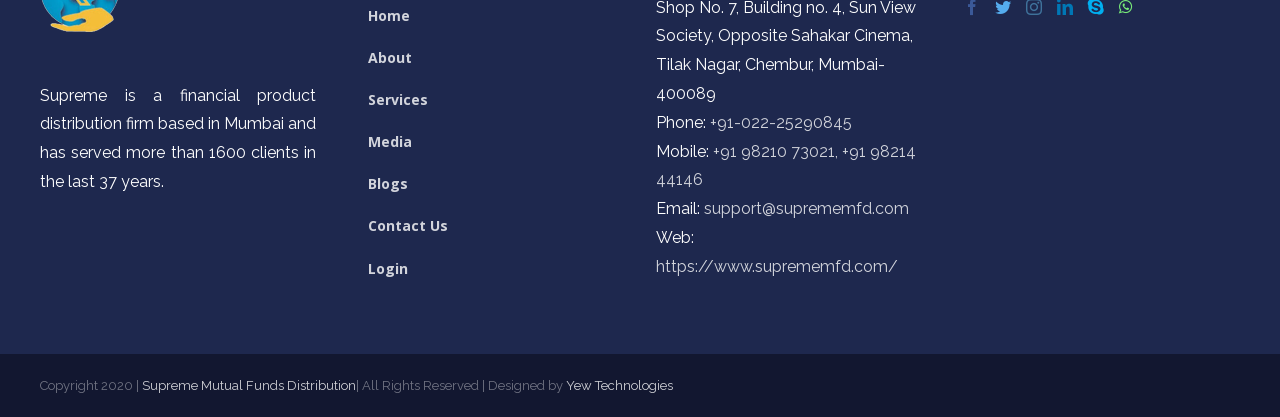Find the bounding box of the UI element described as follows: "Supreme Mutual Funds Distribution".

[0.111, 0.906, 0.278, 0.942]